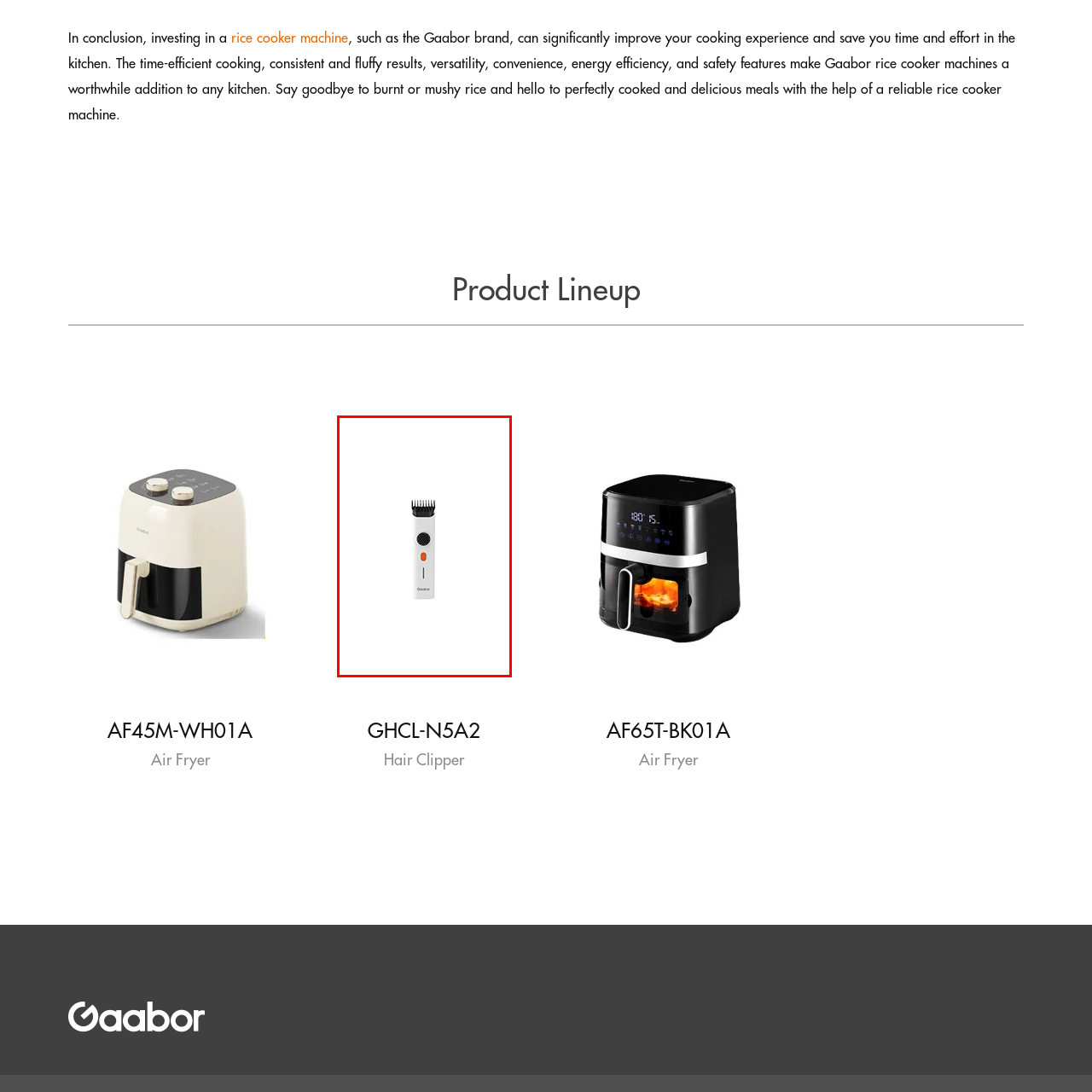Thoroughly describe the scene captured inside the red-bordered section of the image.

This image features the GHCL-N5A2 Hair Clipper from Gaabor, designed for efficient and precise grooming. The clipper exhibits a sleek, modern design in white, with a clearly marked adjustable blade setting, a power button, and an ergonomic grip for comfortable handling. Its compact size makes it perfect for both at-home haircuts and professional use. The inclusion of various features ensures a versatile grooming experience, allowing users to achieve their desired hairstyle with ease. This product is part of a broader lineup aimed at enhancing personal grooming routines.